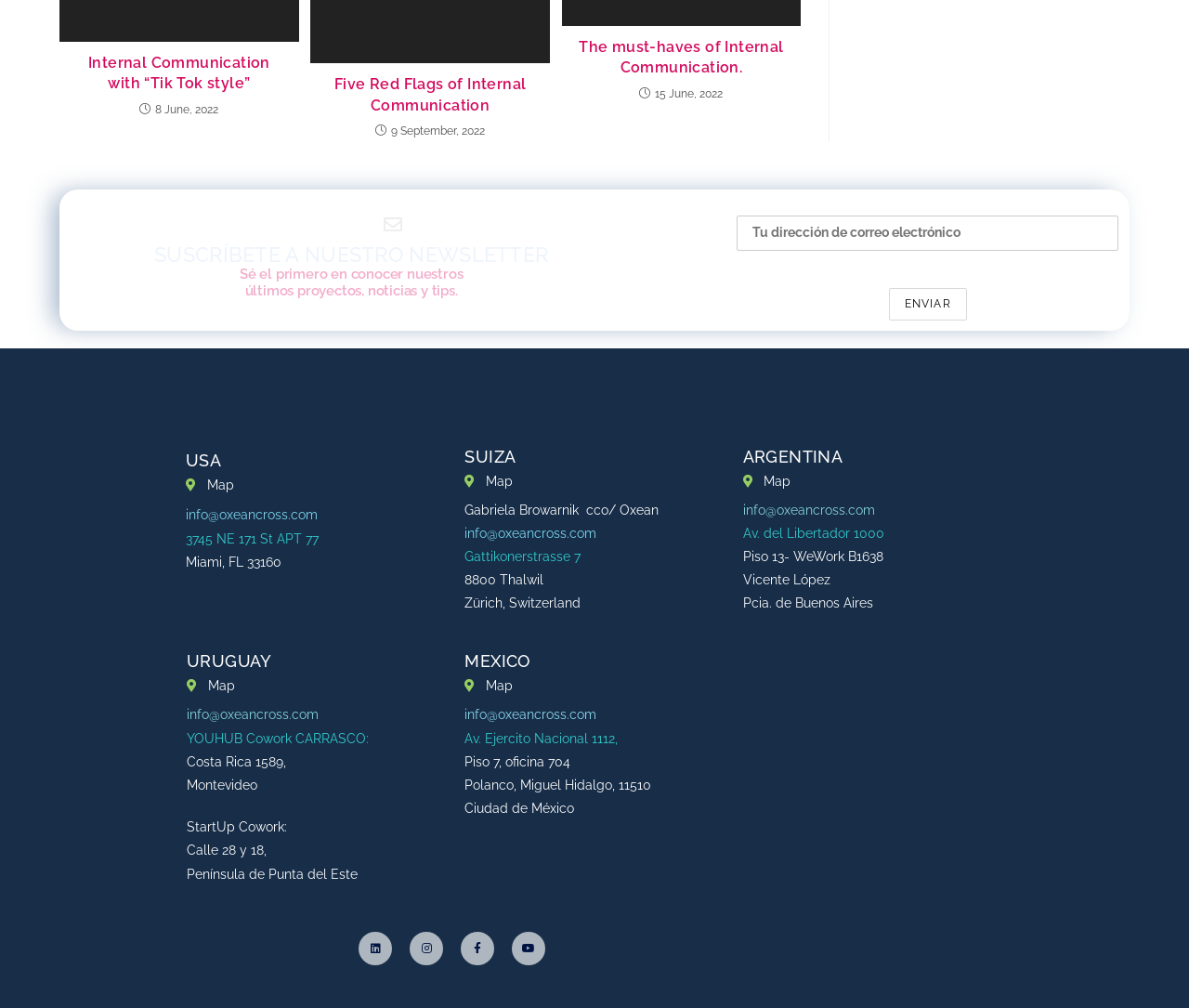Please identify the bounding box coordinates of the region to click in order to complete the task: "Click the 'ENVIAR' button". The coordinates must be four float numbers between 0 and 1, specified as [left, top, right, bottom].

[0.747, 0.286, 0.813, 0.318]